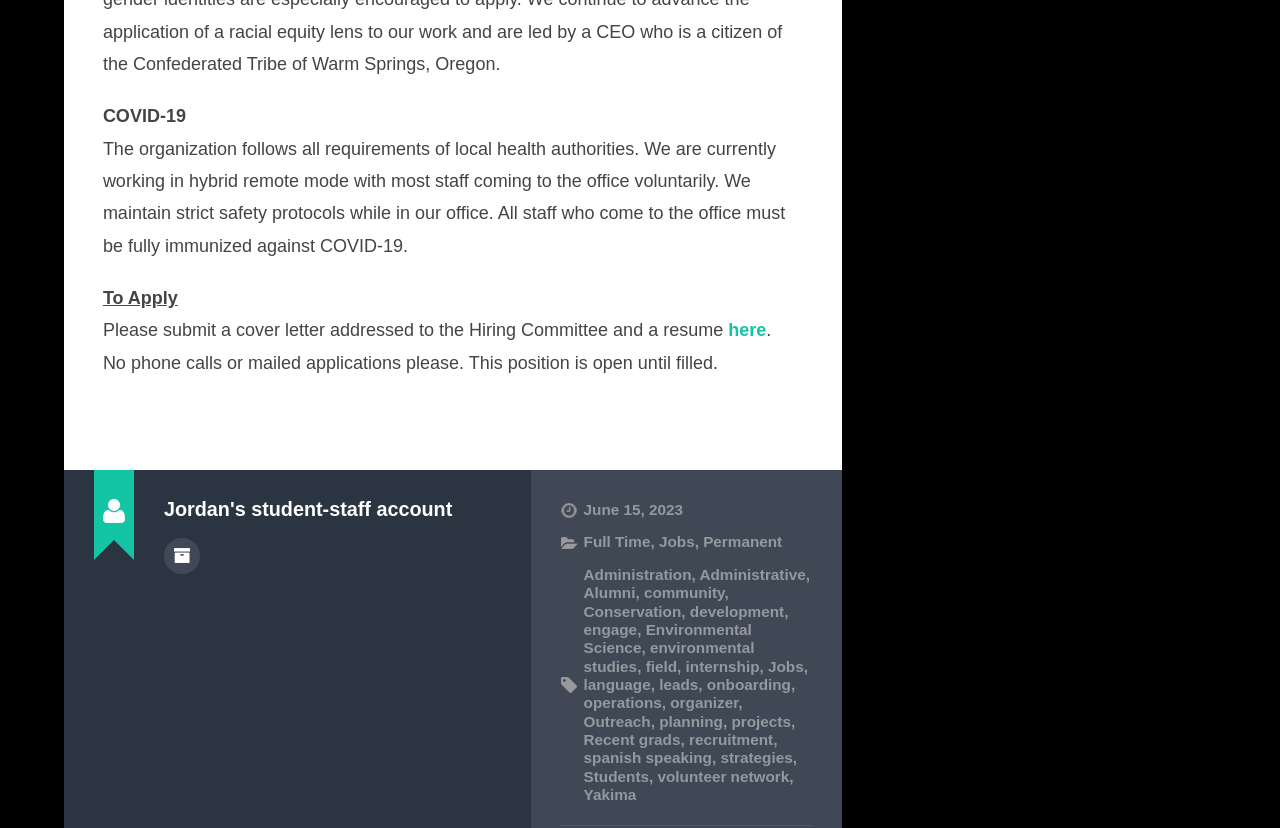What type of job is being described?
Please provide a comprehensive answer based on the visual information in the image.

The answer can be found in the link element, which states 'Full Time'. This link is located near other job-related links, such as 'Jobs' and 'Permanent'.